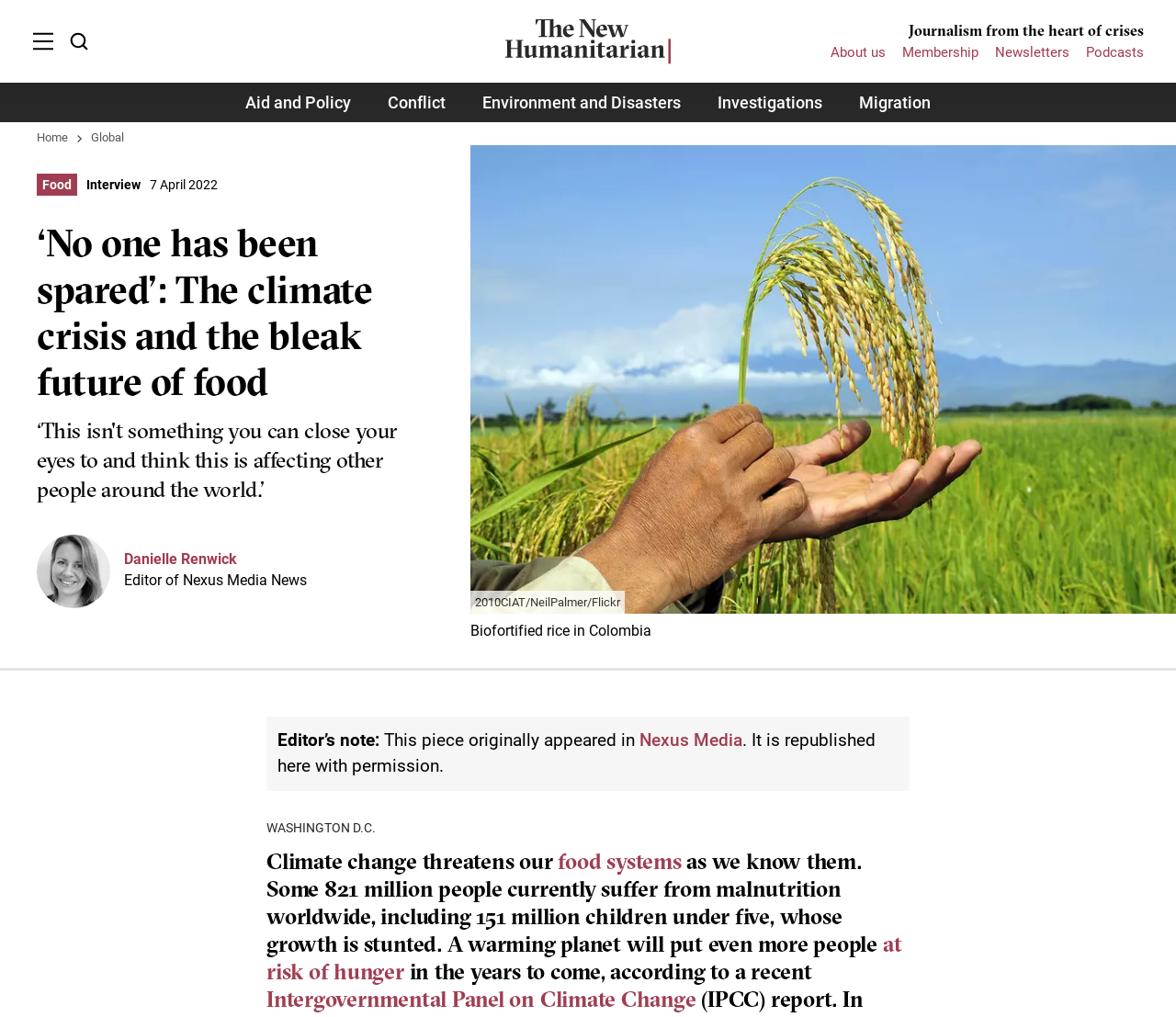Based on the element description: "HOME", identify the UI element and provide its bounding box coordinates. Use four float numbers between 0 and 1, [left, top, right, bottom].

None